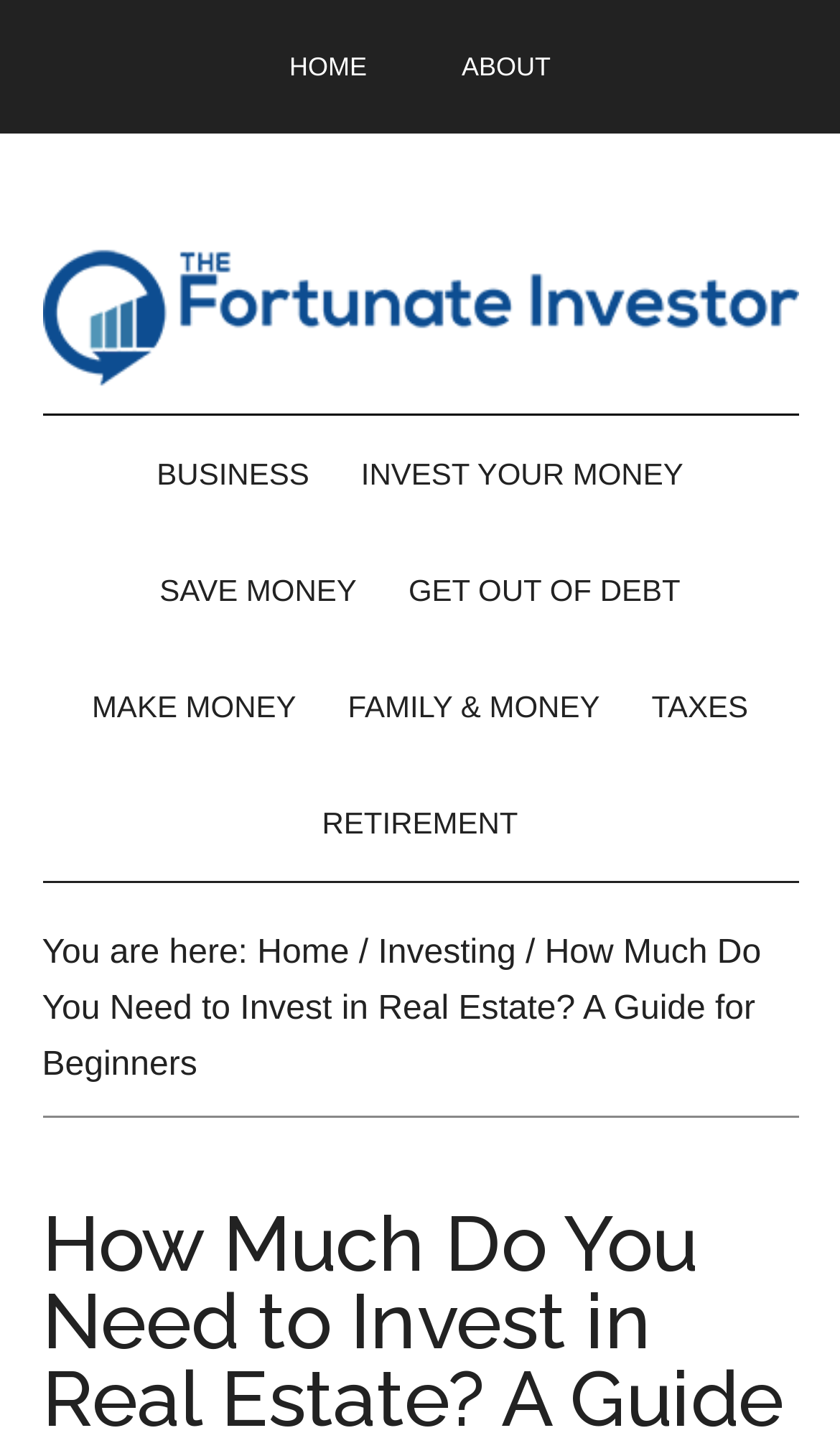Identify the first-level heading on the webpage and generate its text content.

How Much Do You Need to Invest in Real Estate? A Guide for Beginners